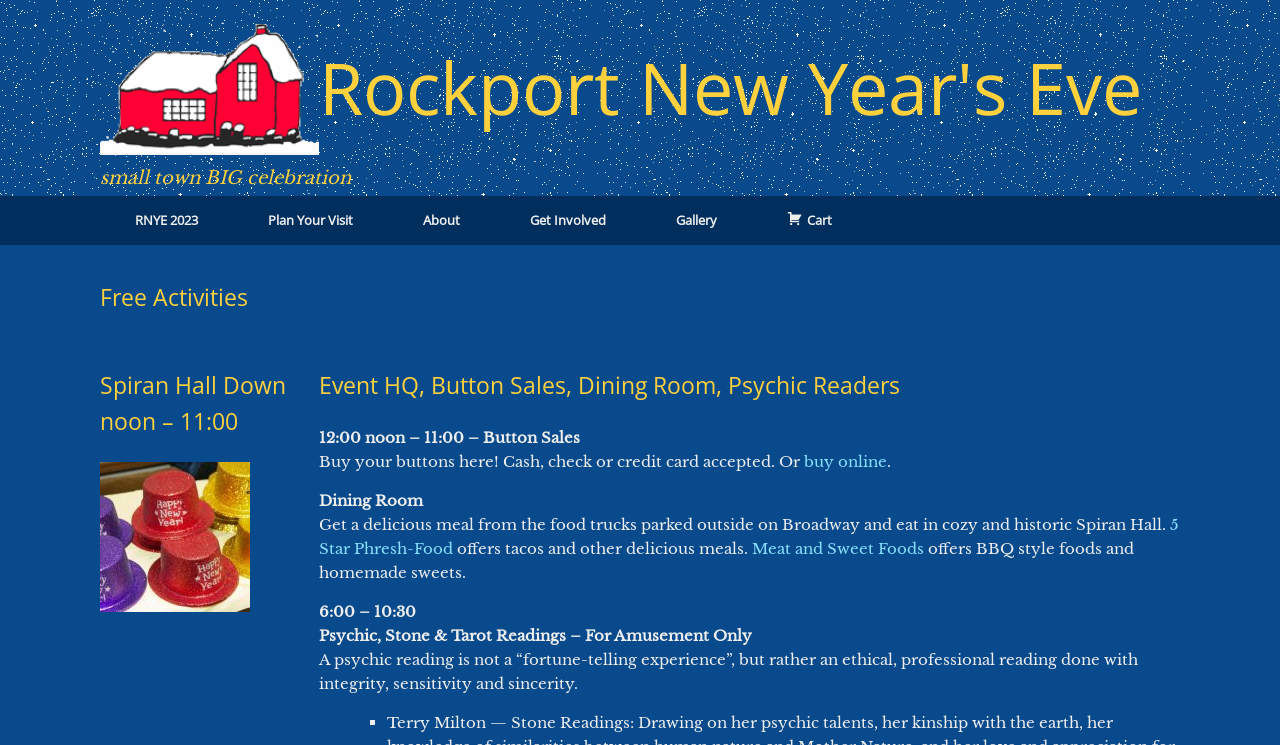What type of food is available from Meat and Sweet Foods?
Please provide a comprehensive answer based on the visual information in the image.

The text on the page mentions that Meat and Sweet Foods 'offers BBQ style foods and homemade sweets.' This suggests that the type of food available from Meat and Sweet Foods is BBQ style foods and homemade sweets.